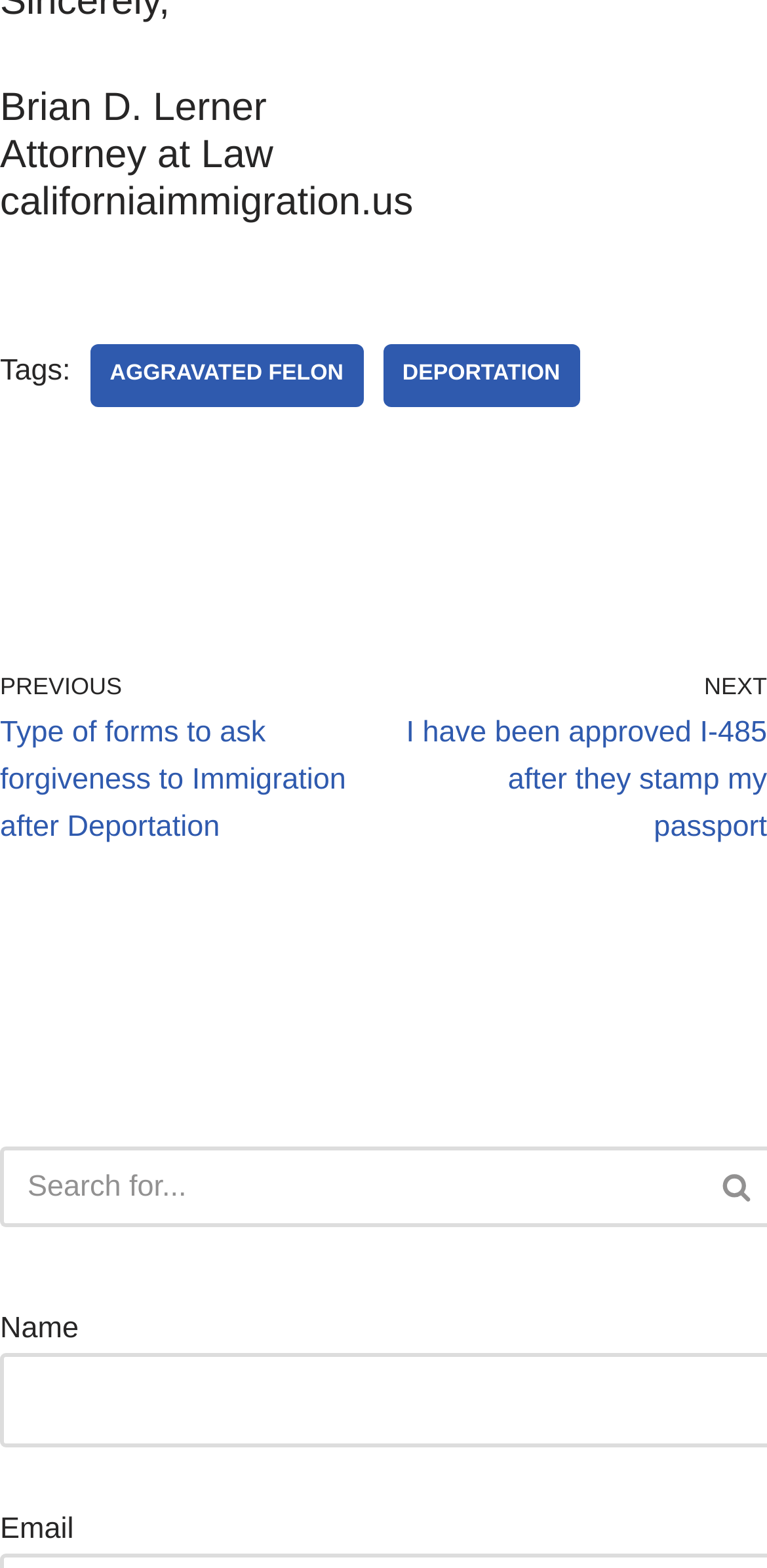Mark the bounding box of the element that matches the following description: "Aggravated Felon".

[0.118, 0.22, 0.473, 0.259]